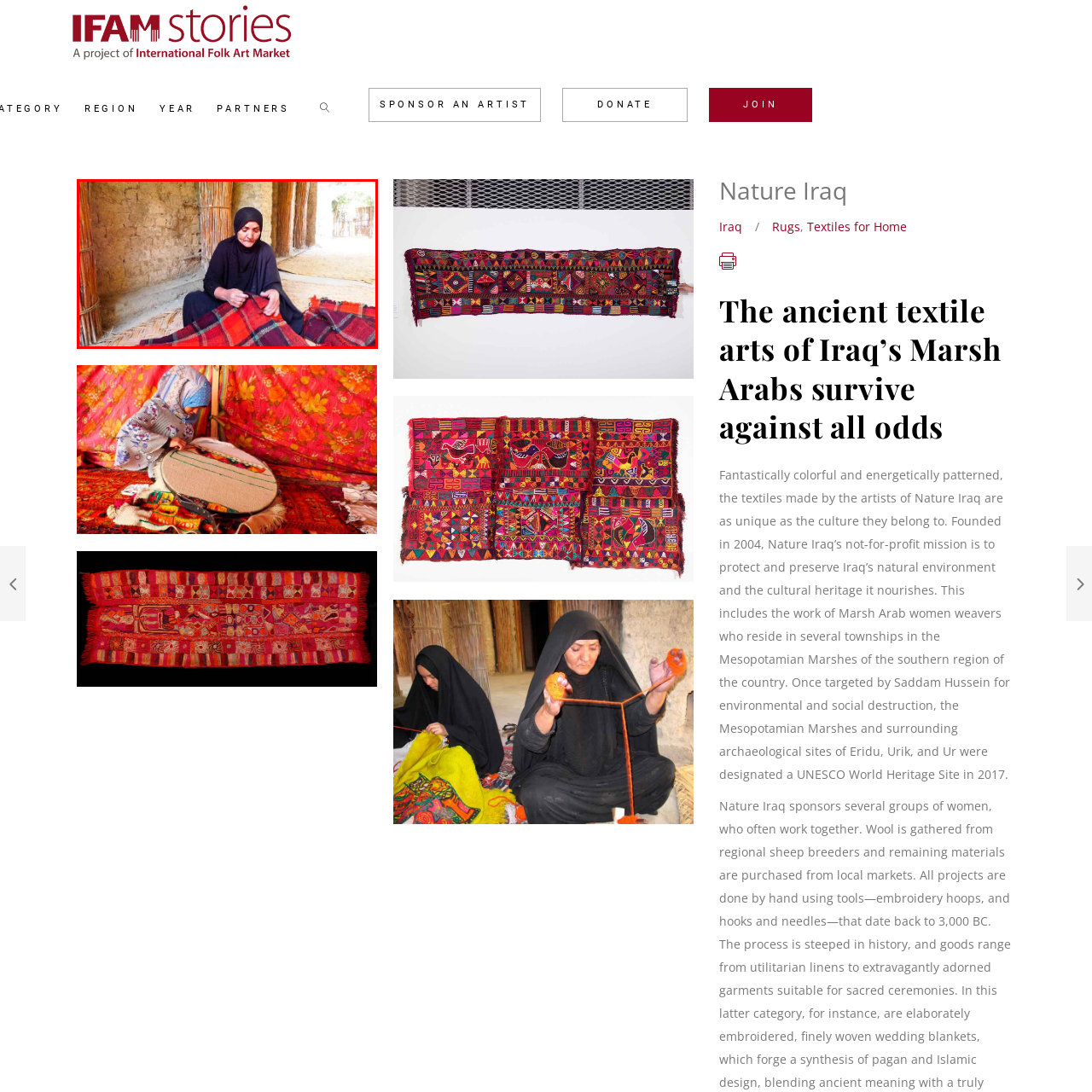What is the dominant color of the textile?
Inspect the image surrounded by the red bounding box and answer the question using a single word or a short phrase.

Bold reds